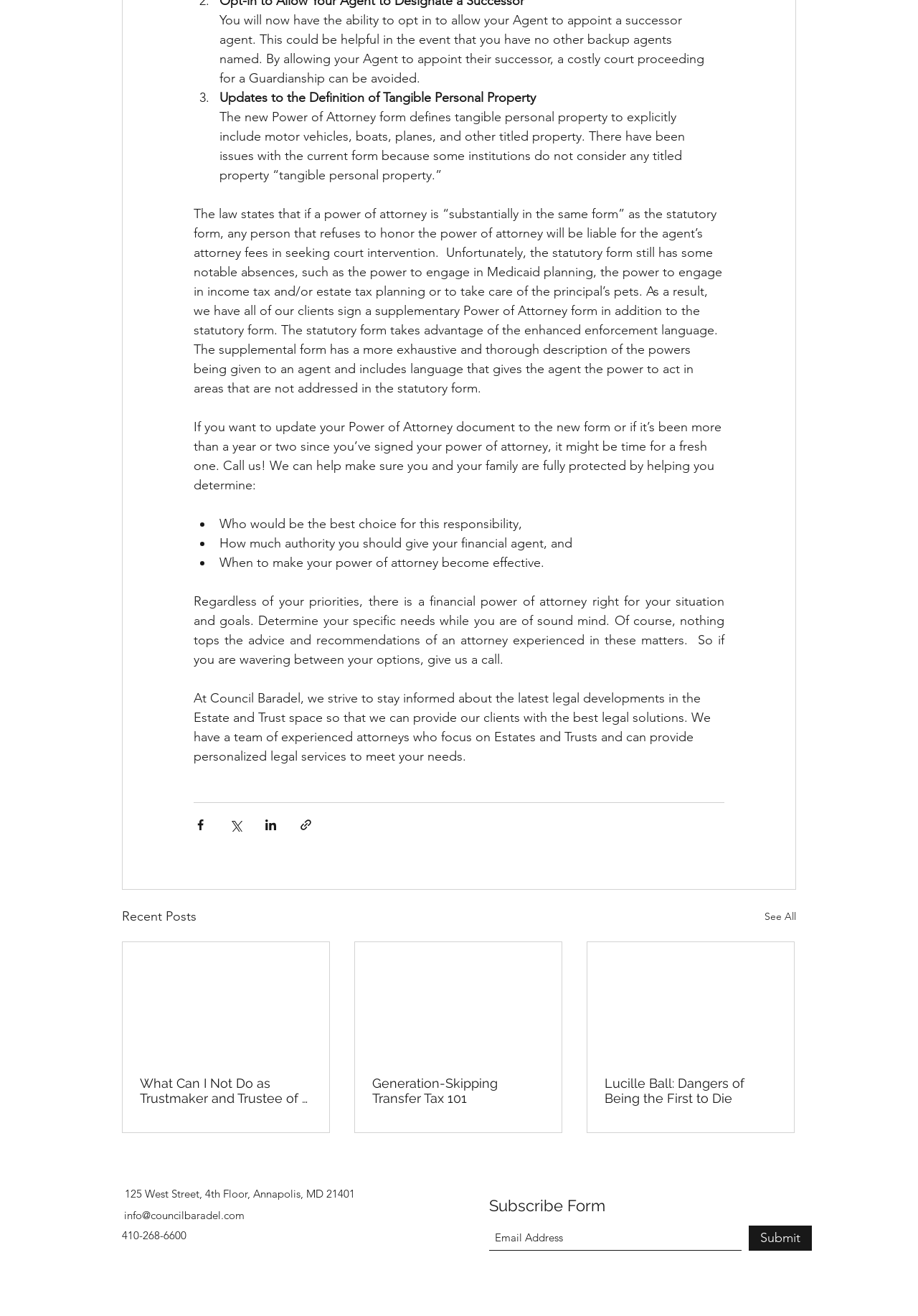Identify the bounding box coordinates of the area that should be clicked in order to complete the given instruction: "Contact via email". The bounding box coordinates should be four float numbers between 0 and 1, i.e., [left, top, right, bottom].

[0.135, 0.918, 0.266, 0.929]